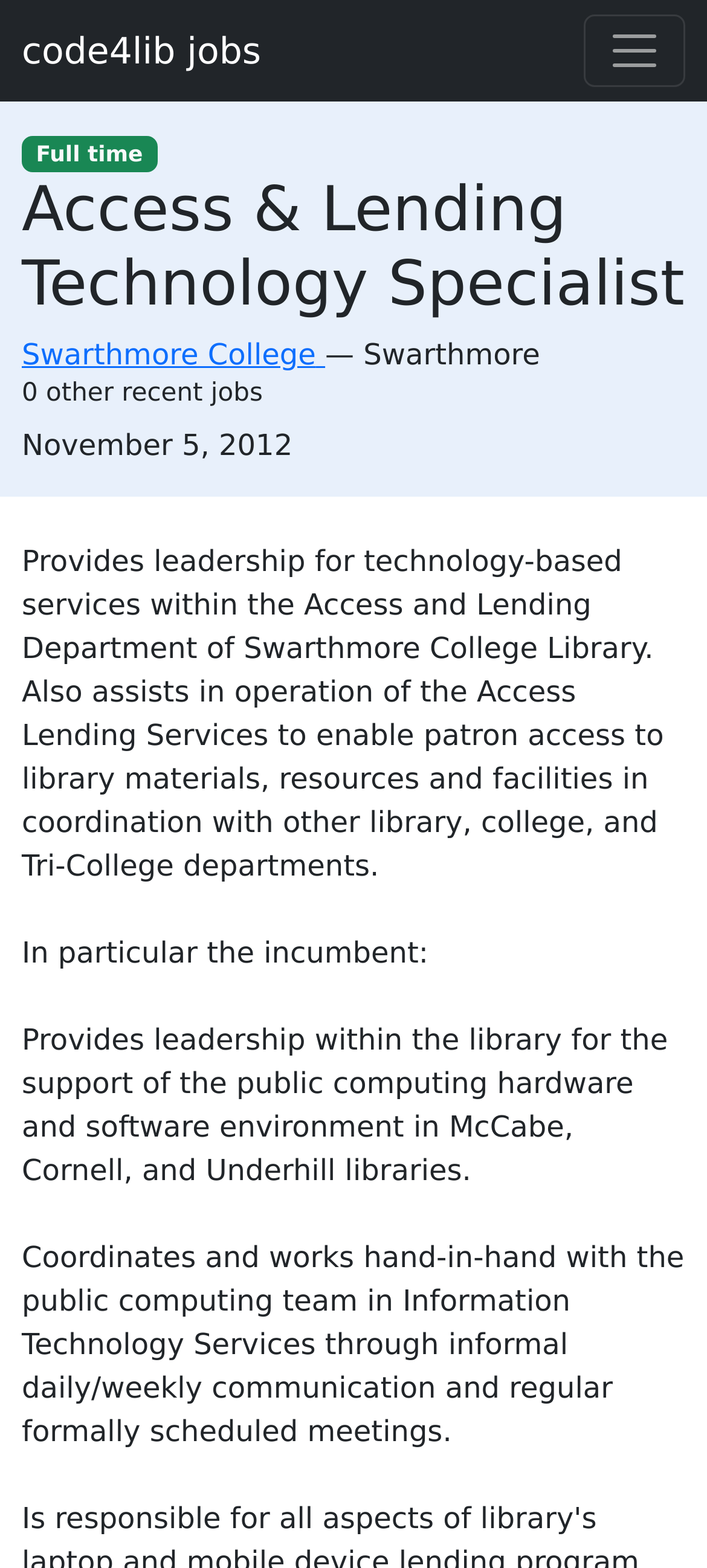Convey a detailed summary of the webpage, mentioning all key elements.

The webpage is a job posting for an Access & Lending Technology Specialist at Swarthmore College, as indicated by the title. At the top left, there is a link to "code4lib jobs". Next to it, on the top right, is a button to toggle navigation. 

Below the navigation button, there is a heading that displays the job title "Access & Lending Technology Specialist". Underneath the job title, the employer "Swarthmore College" is listed, followed by a dash and then the phrase "0 other recent jobs". 

On the left side, there is a section that displays the job creation date, "November 5, 2012". Below this section, there is a heading that says "Description", which introduces the job description. 

The job description is a long paragraph that explains the responsibilities of the job, including providing leadership for technology-based services, assisting in the operation of Access Lending Services, and coordinating with other departments. 

The job description is divided into several sections, with each section describing a specific responsibility. The first section explains the general role of the job, while the subsequent sections provide more details, such as providing leadership for public computing hardware and software, and coordinating with the public computing team in Information Technology Services.